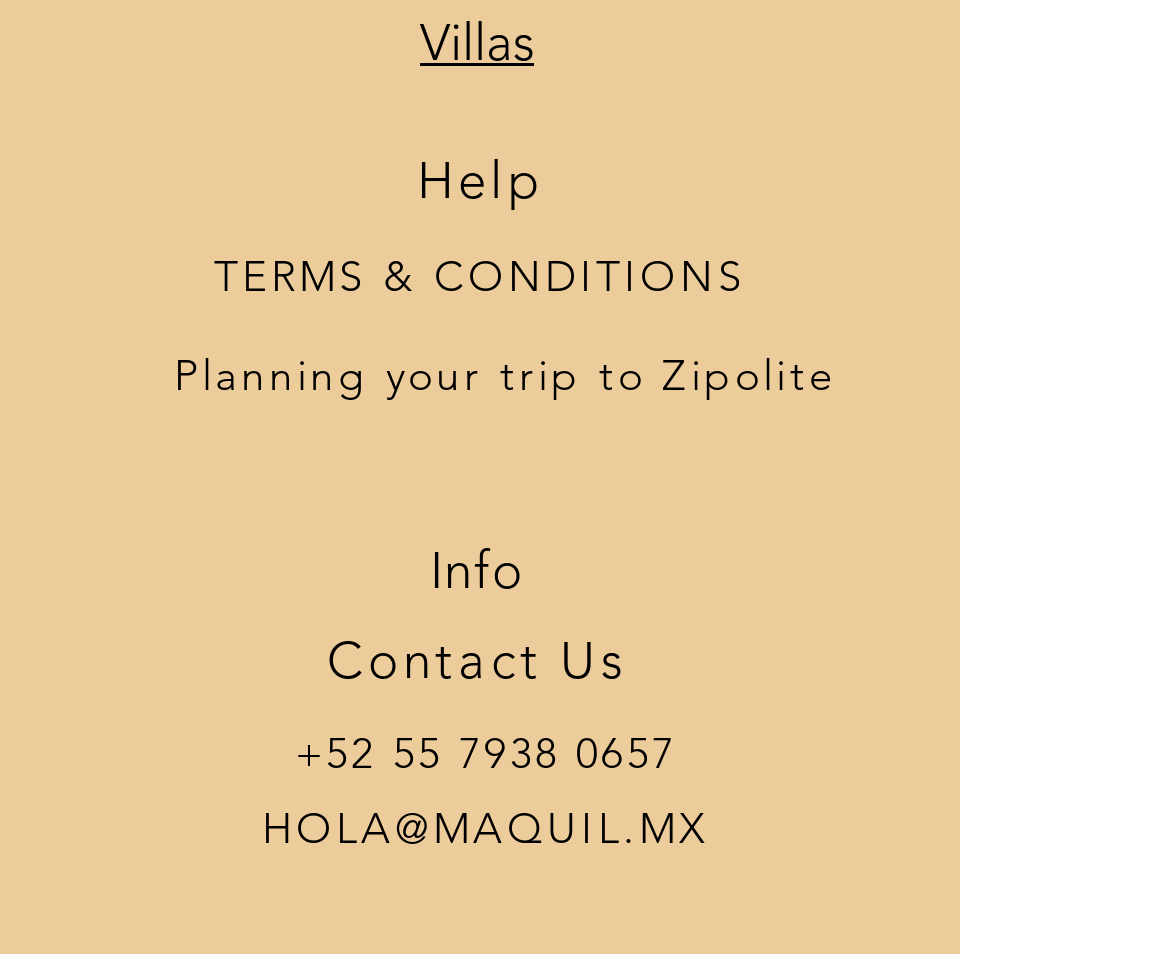Bounding box coordinates are specified in the format (top-left x, top-left y, bottom-right x, bottom-right y). All values are floating point numbers bounded between 0 and 1. Please provide the bounding box coordinate of the region this sentence describes: Register

None